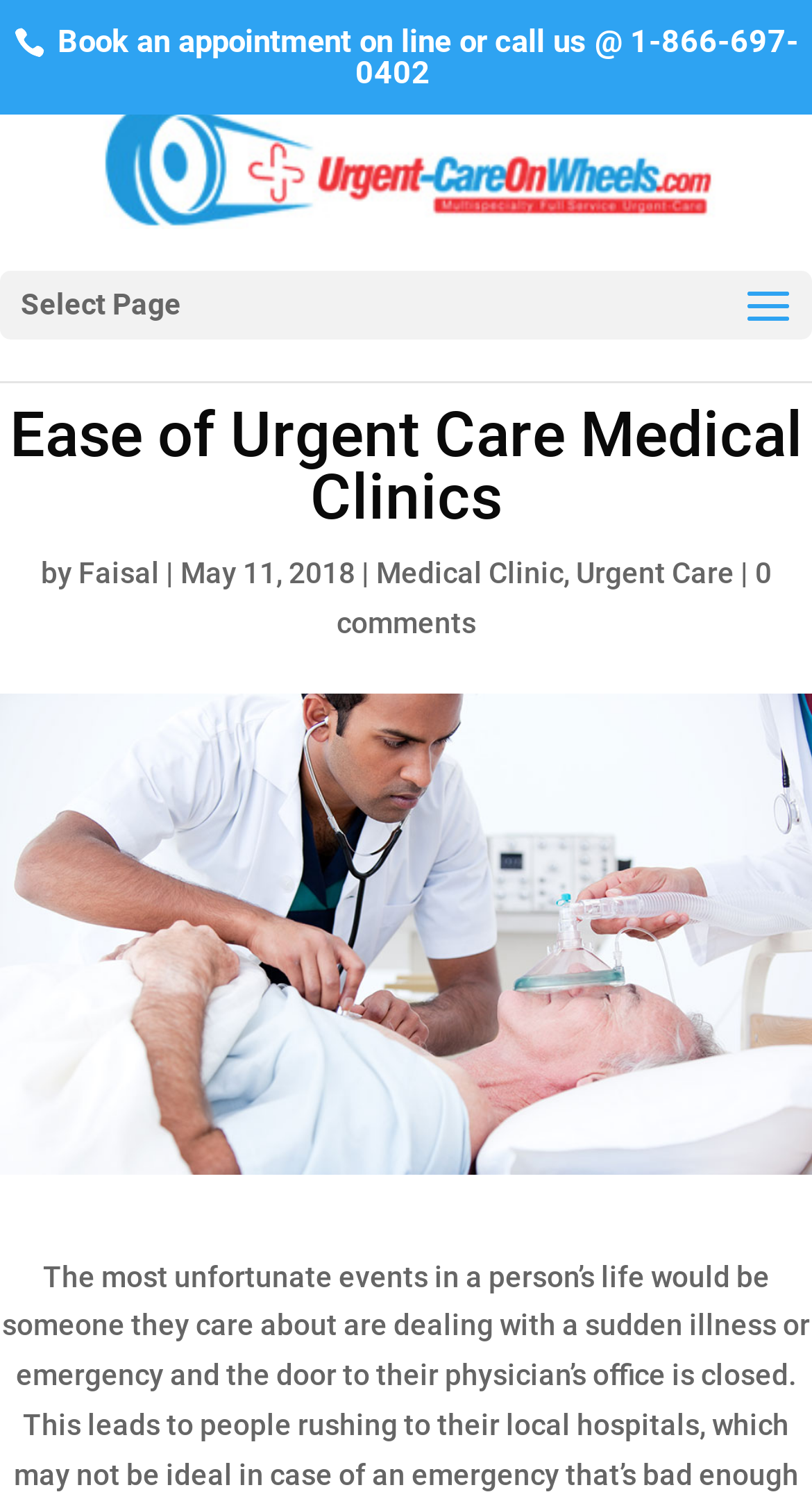Please give a concise answer to this question using a single word or phrase: 
What is the date of the article about Urgent Care Medical Clinics?

May 11, 2018